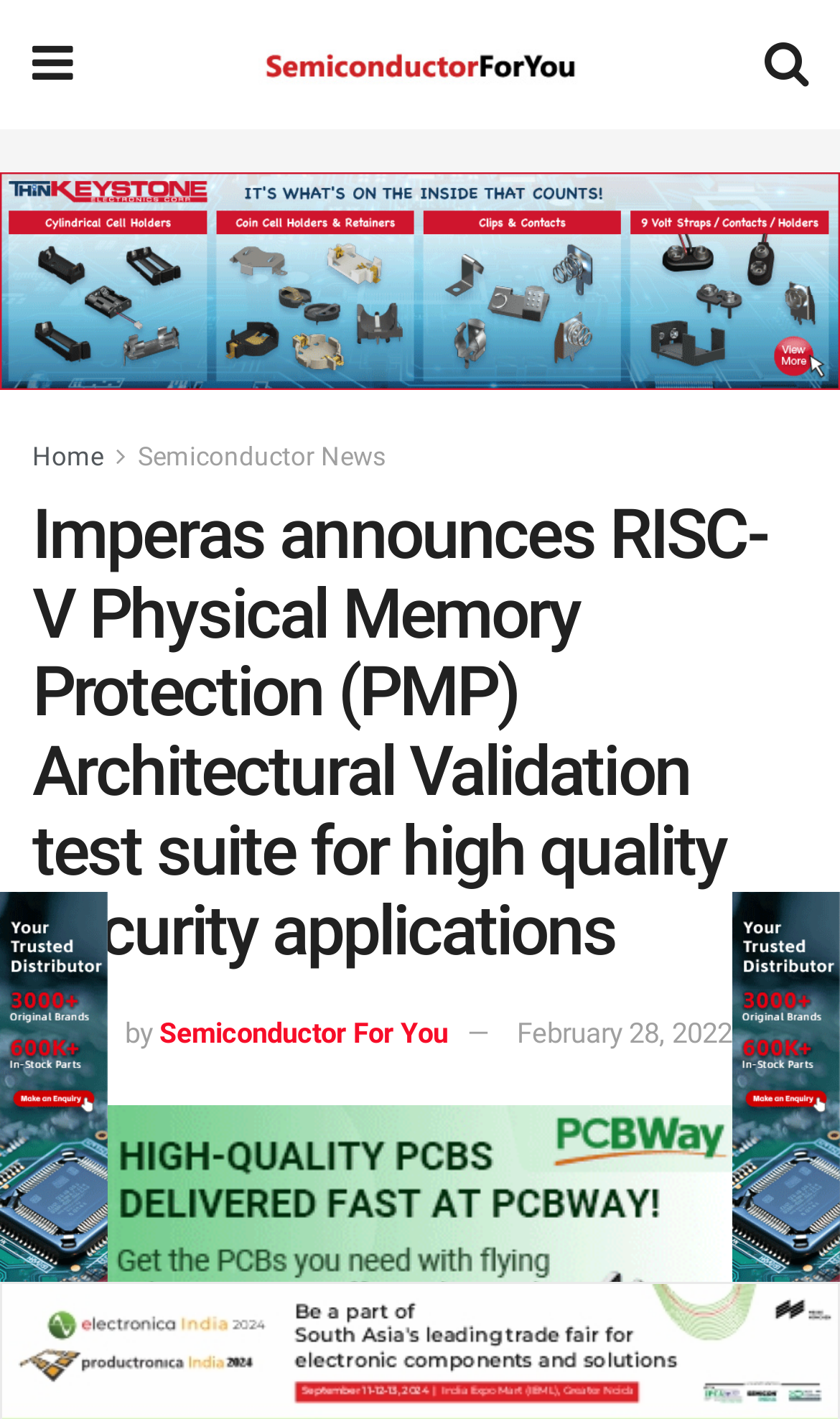Based on the element description alt="Semiconductor for You", identify the bounding box of the UI element in the given webpage screenshot. The coordinates should be in the format (top-left x, top-left y, bottom-right x, bottom-right y) and must be between 0 and 1.

[0.306, 0.028, 0.691, 0.063]